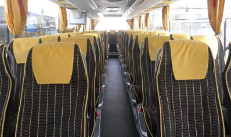With reference to the screenshot, provide a detailed response to the question below:
Which company operates this coach bus?

The caption explicitly states that this coach bus exemplifies the quality service offered by City Tours Europe, a company renowned for its professional group transport across several countries.